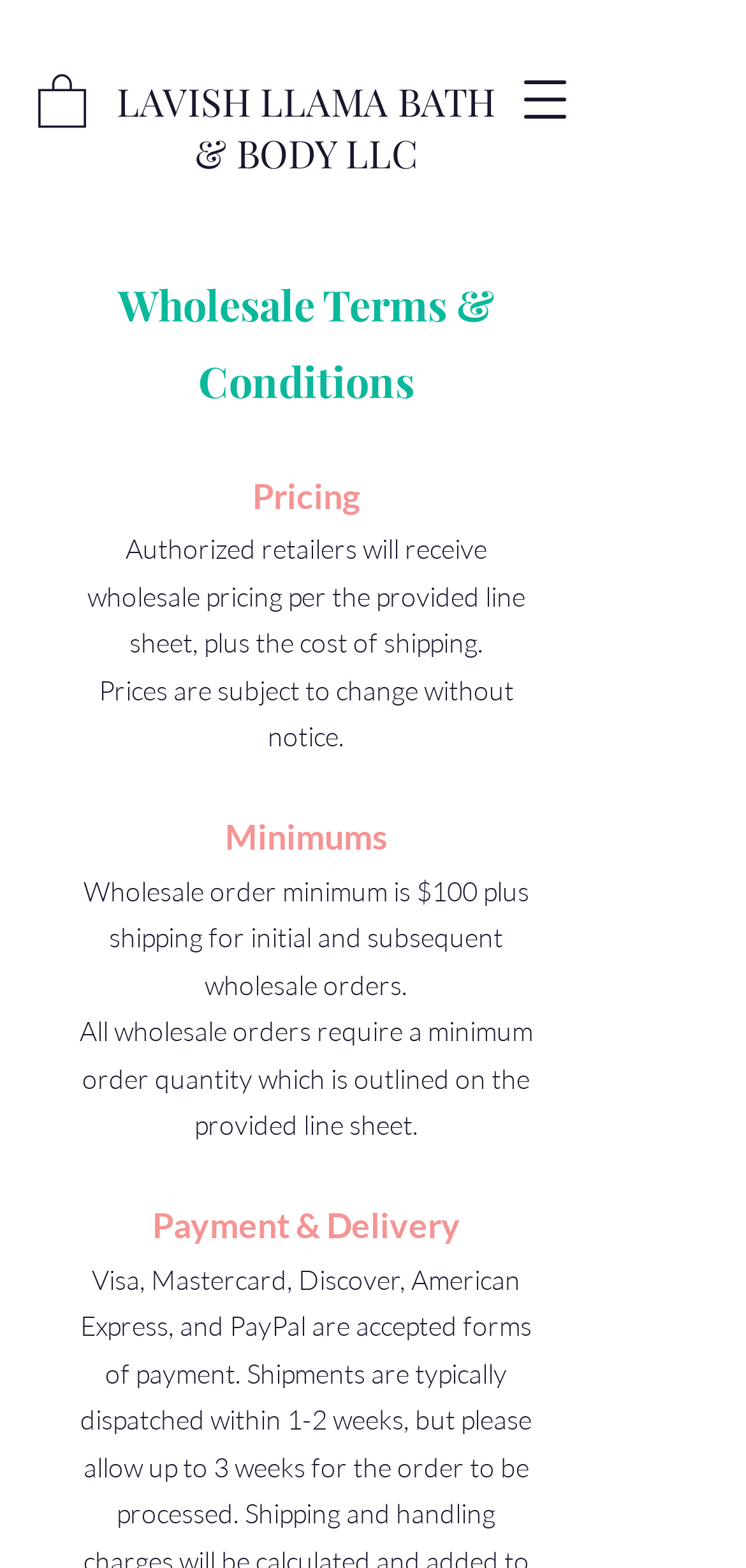Using a single word or phrase, answer the following question: 
What is the purpose of the line sheet?

Outlines order quantity